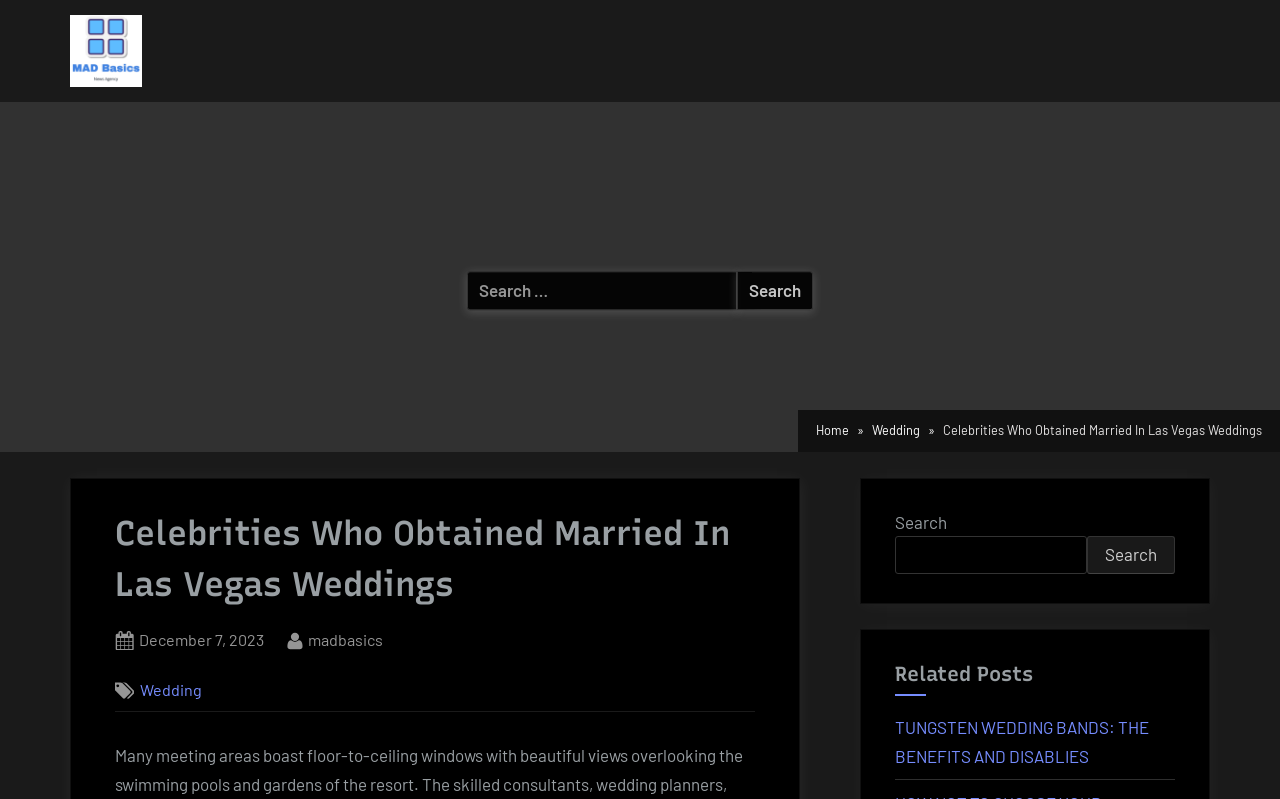Generate a comprehensive caption for the webpage you are viewing.

The webpage appears to be an article about celebrities who got married in Las Vegas weddings. At the top left, there is a link to "Mad Basics" accompanied by an image with the same name. Next to it, on the right, is a search bar with a label "Search for:" and a search button. 

Below the search bar, there is a navigation section with breadcrumbs, featuring links to "Home" and "Wedding". To the right of the breadcrumbs, the title of the article "Celebrities Who Obtained Married In Las Vegas Weddings" is displayed prominently. 

Under the title, there is a section with a heading, a link to the posting date "December 7, 2023", and a link to the author "madbasics". Below this section, there is another link to "Wedding". 

On the right side of the page, there is a secondary search bar with a label "Search" and a search button. Below it, there is a heading "Related Posts" followed by a link to an article titled "TUNGSTEN WEDDING BANDS: THE BENEFITS AND DISABLIES".